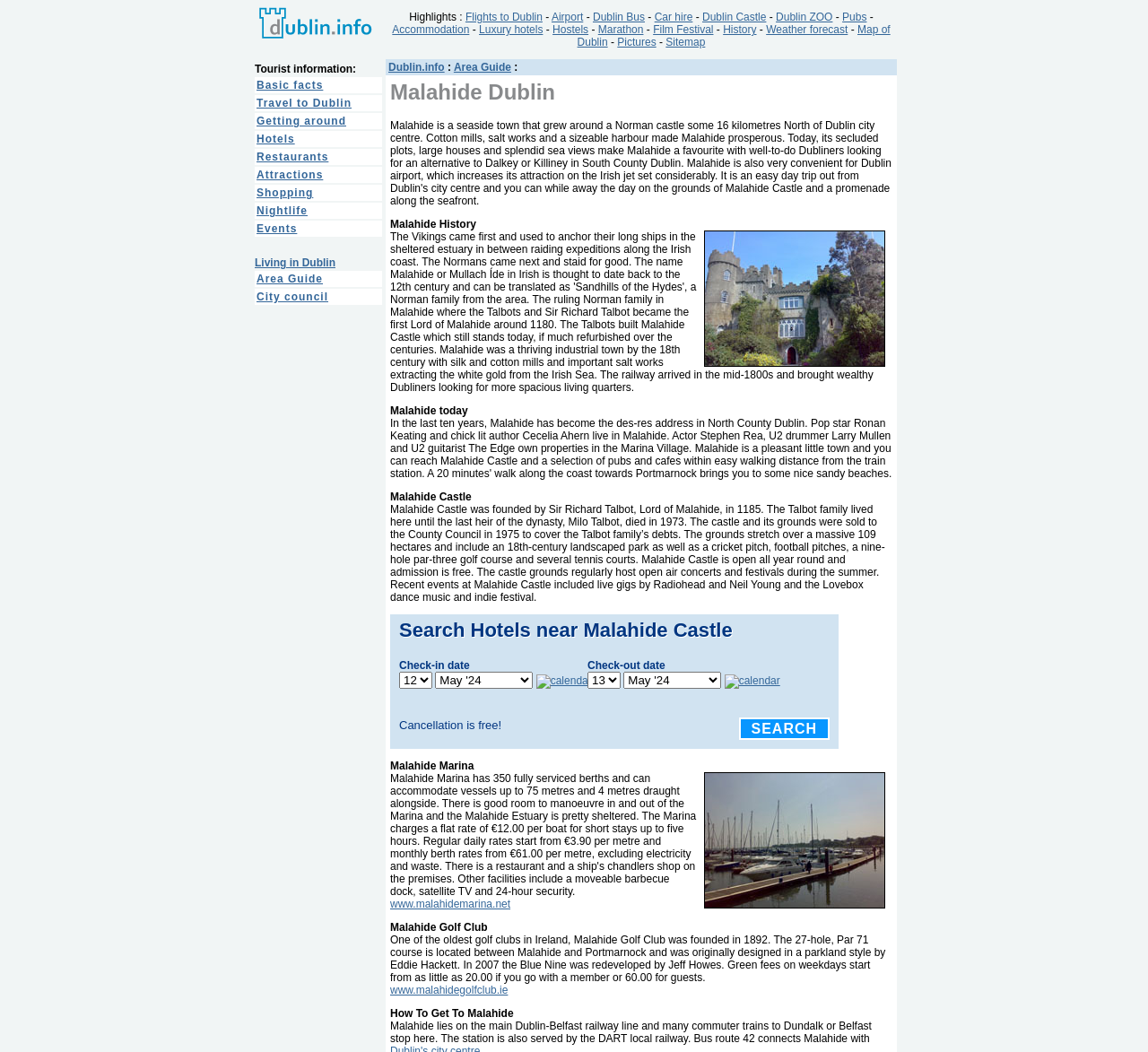Specify the bounding box coordinates of the region I need to click to perform the following instruction: "Check out Pictures". The coordinates must be four float numbers in the range of 0 to 1, i.e., [left, top, right, bottom].

[0.538, 0.034, 0.572, 0.046]